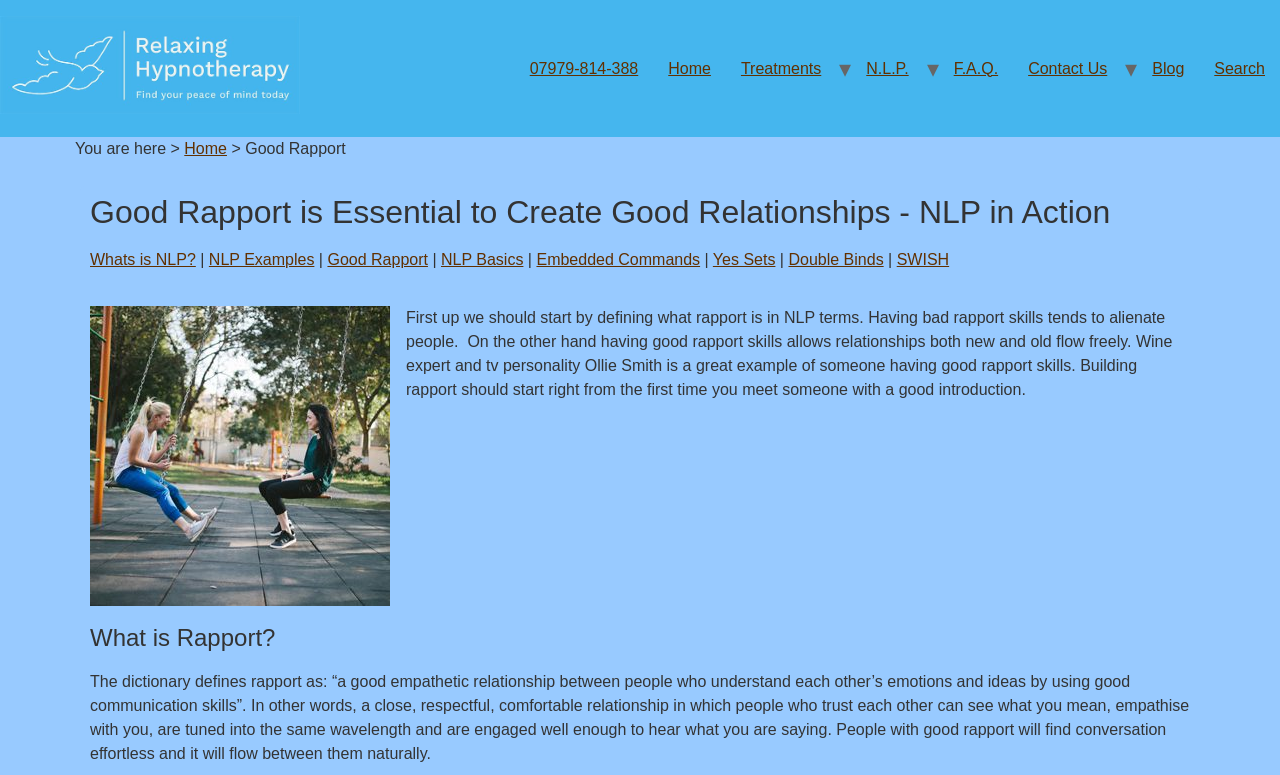Find the bounding box coordinates of the clickable element required to execute the following instruction: "Click the 'N.L.P.' link". Provide the coordinates as four float numbers between 0 and 1, i.e., [left, top, right, bottom].

[0.665, 0.063, 0.722, 0.114]